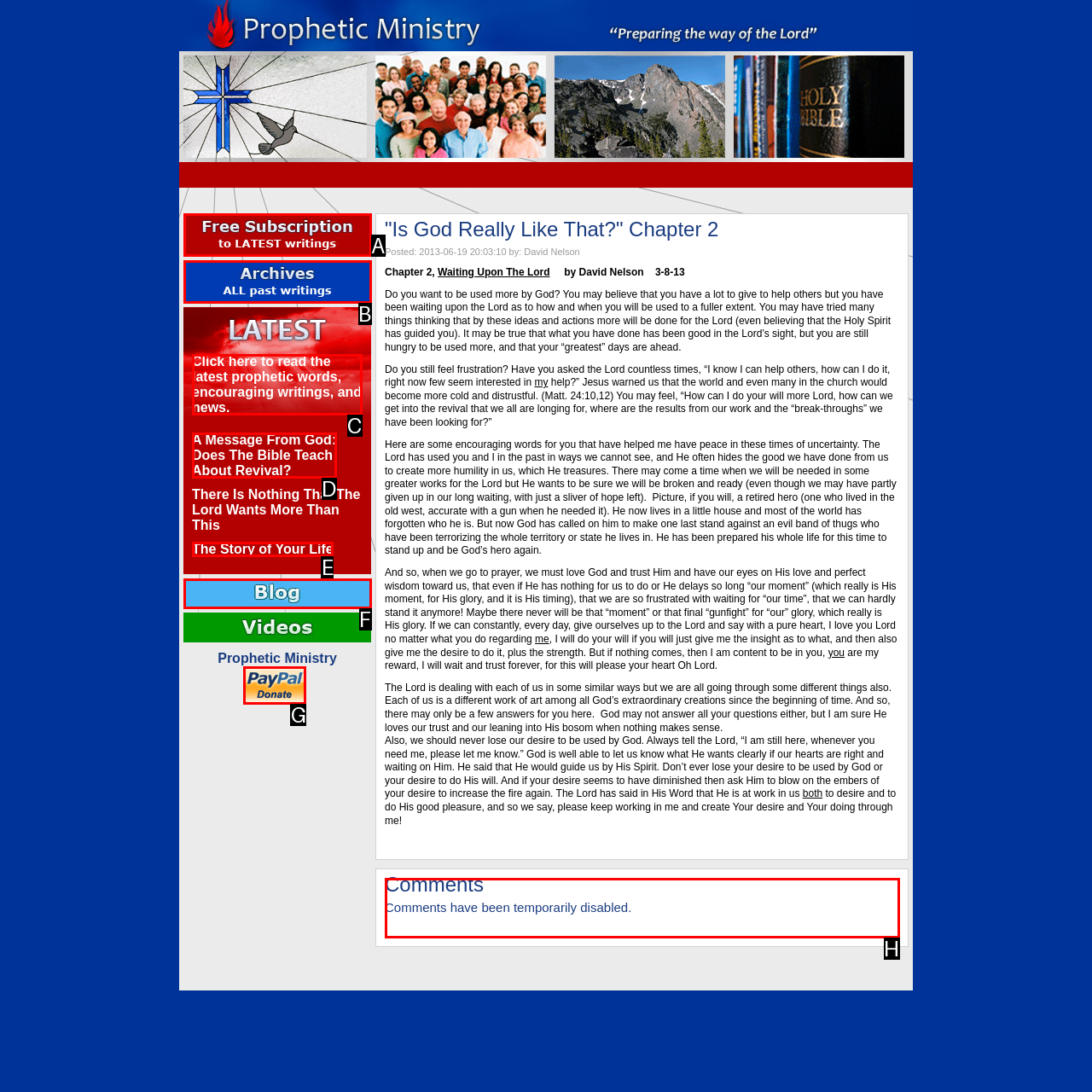Looking at the description: CommentsComments have been temporarily disabled., identify which option is the best match and respond directly with the letter of that option.

H